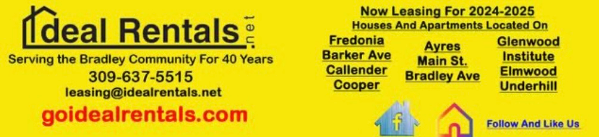How many years has Ideal Rentals served the Bradley community?
Please provide a single word or phrase answer based on the image.

40 years